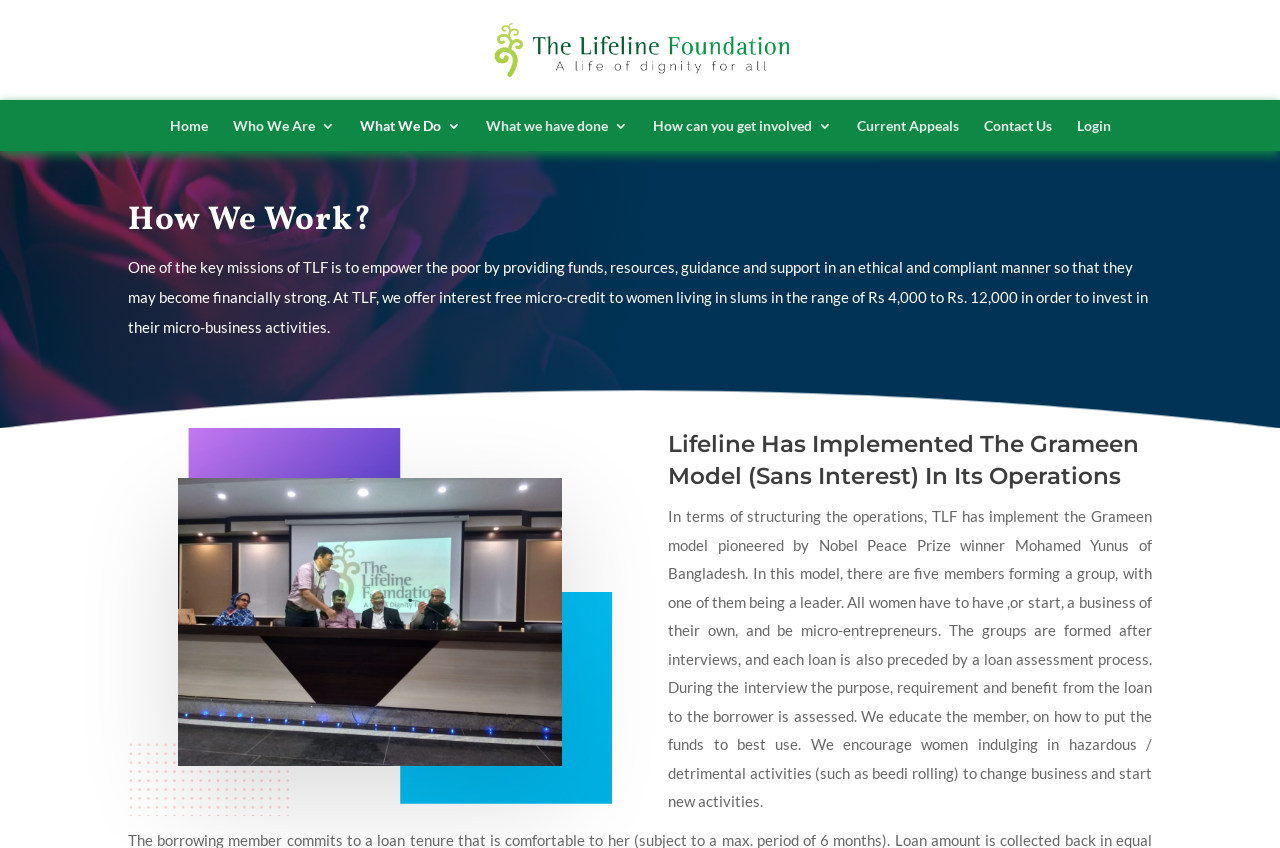Determine the bounding box coordinates of the clickable region to carry out the instruction: "Login to the system".

[0.841, 0.14, 0.868, 0.157]